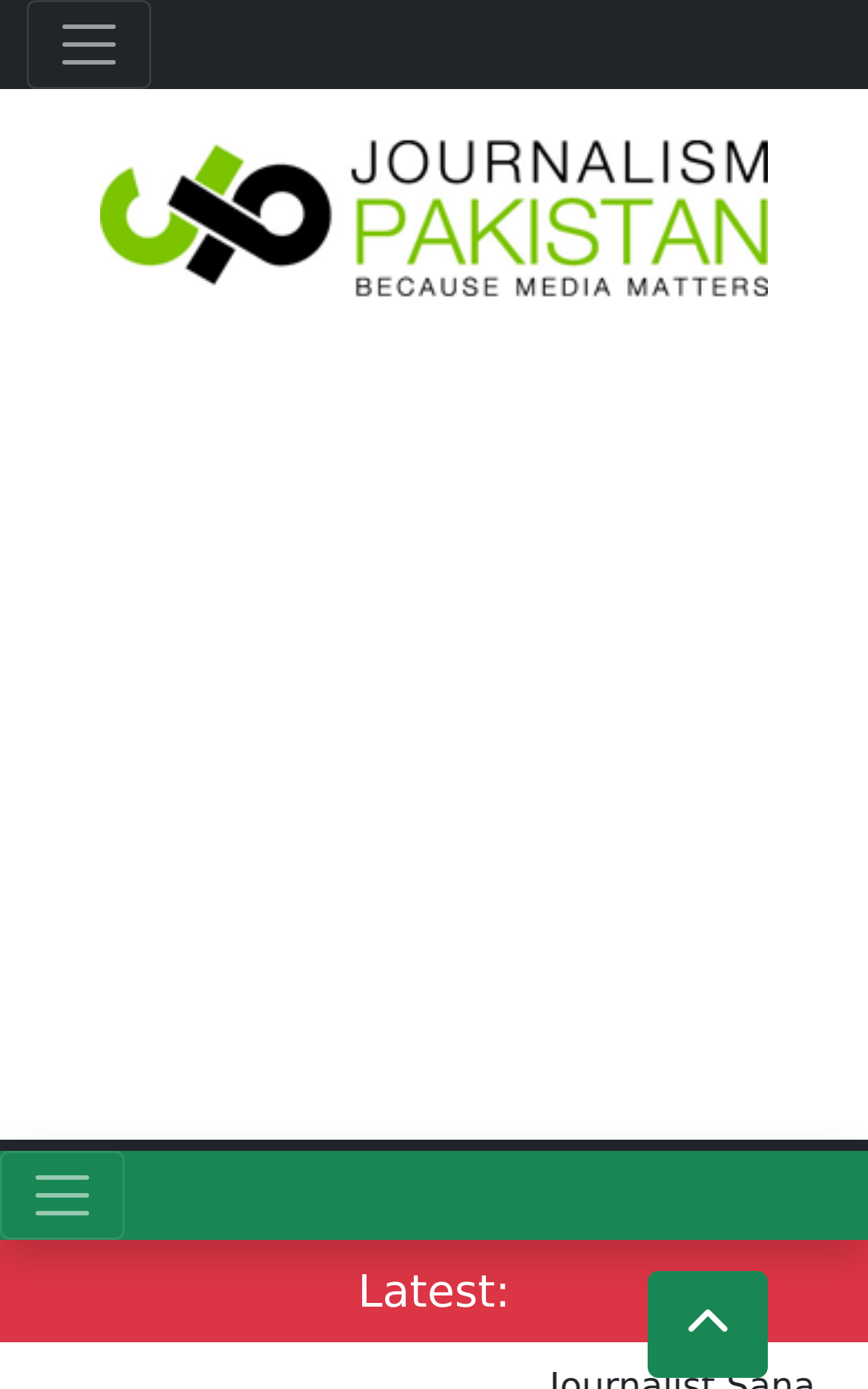Give the bounding box coordinates for the element described by: "parent_node: Latest:".

[0.746, 0.915, 0.885, 0.992]